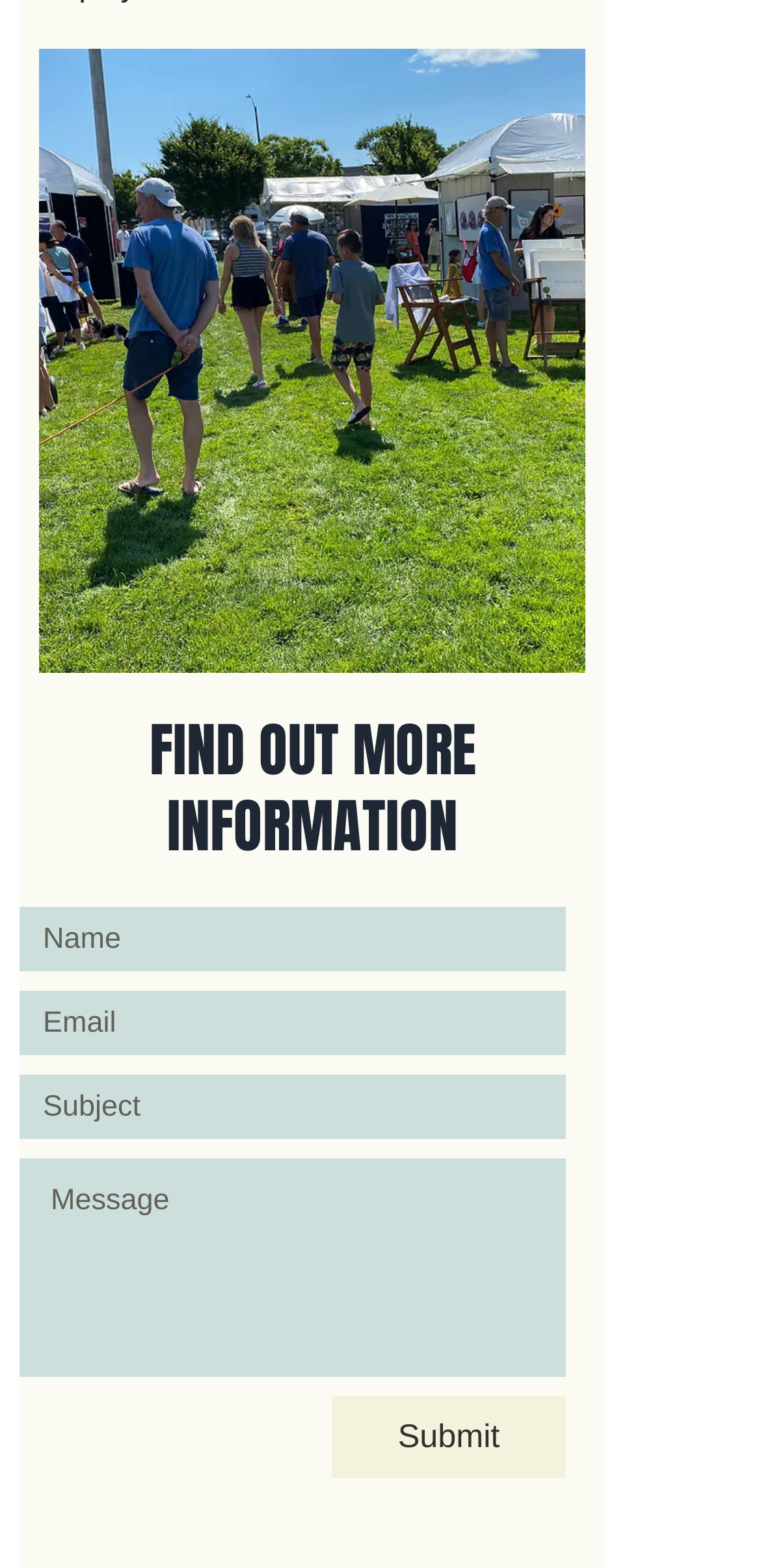Using the element description: "placeholder="Message"", determine the bounding box coordinates for the specified UI element. The coordinates should be four float numbers between 0 and 1, [left, top, right, bottom].

[0.026, 0.739, 0.744, 0.878]